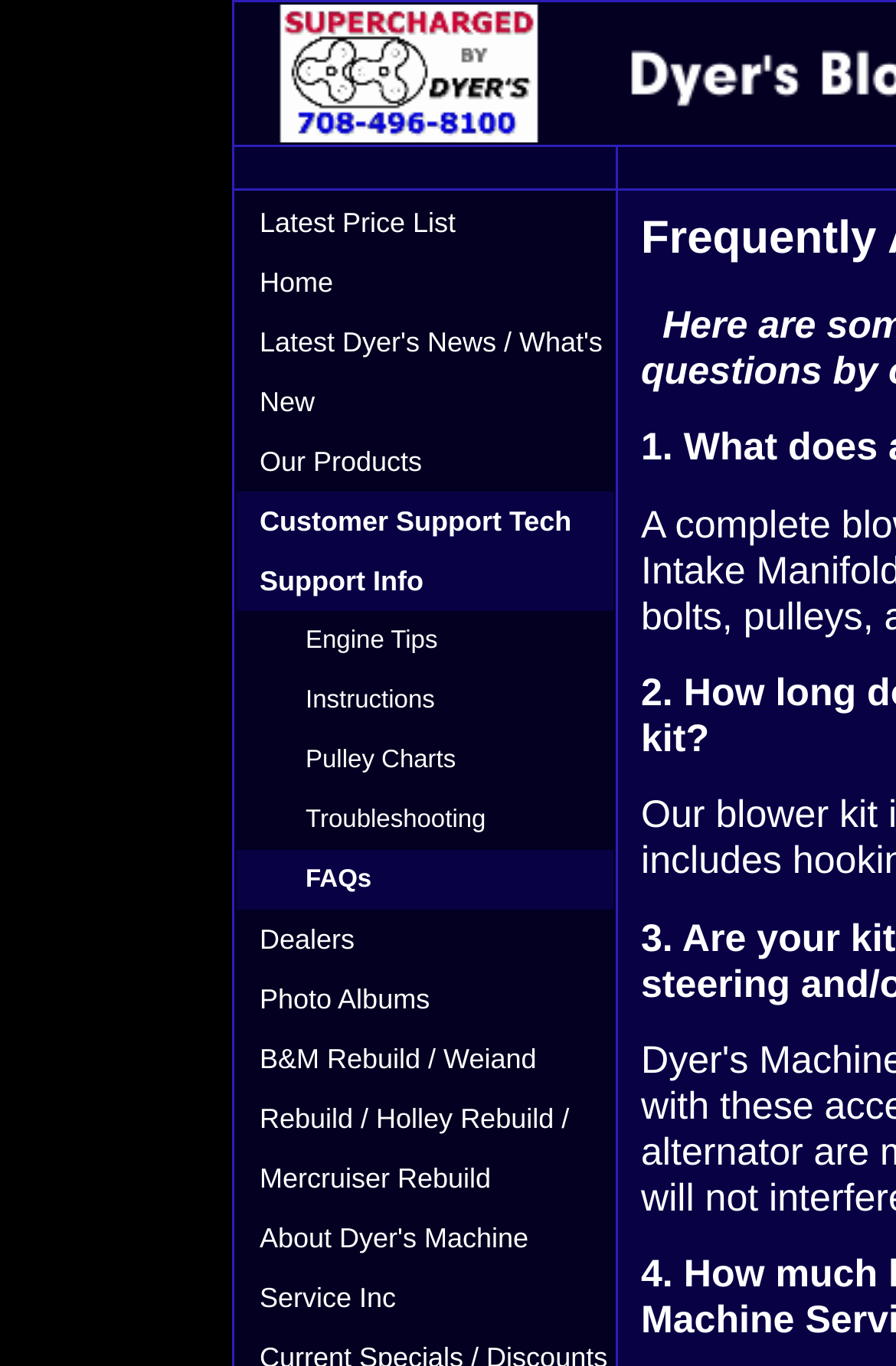Please determine the bounding box coordinates of the element to click in order to execute the following instruction: "Read engine tips". The coordinates should be four float numbers between 0 and 1, specified as [left, top, right, bottom].

[0.264, 0.447, 0.685, 0.491]